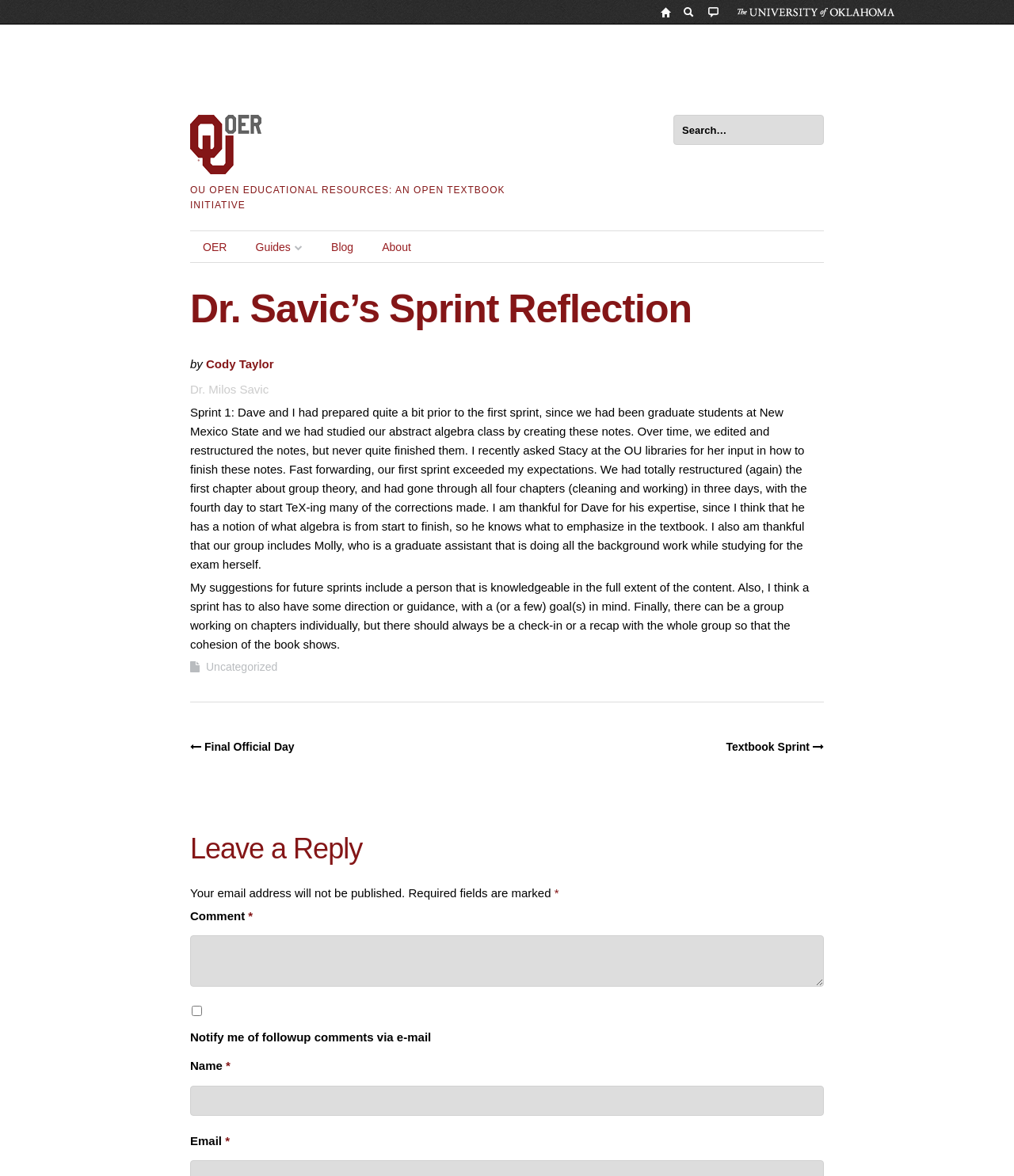Select the bounding box coordinates of the element I need to click to carry out the following instruction: "Leave a reply".

[0.188, 0.703, 0.812, 0.738]